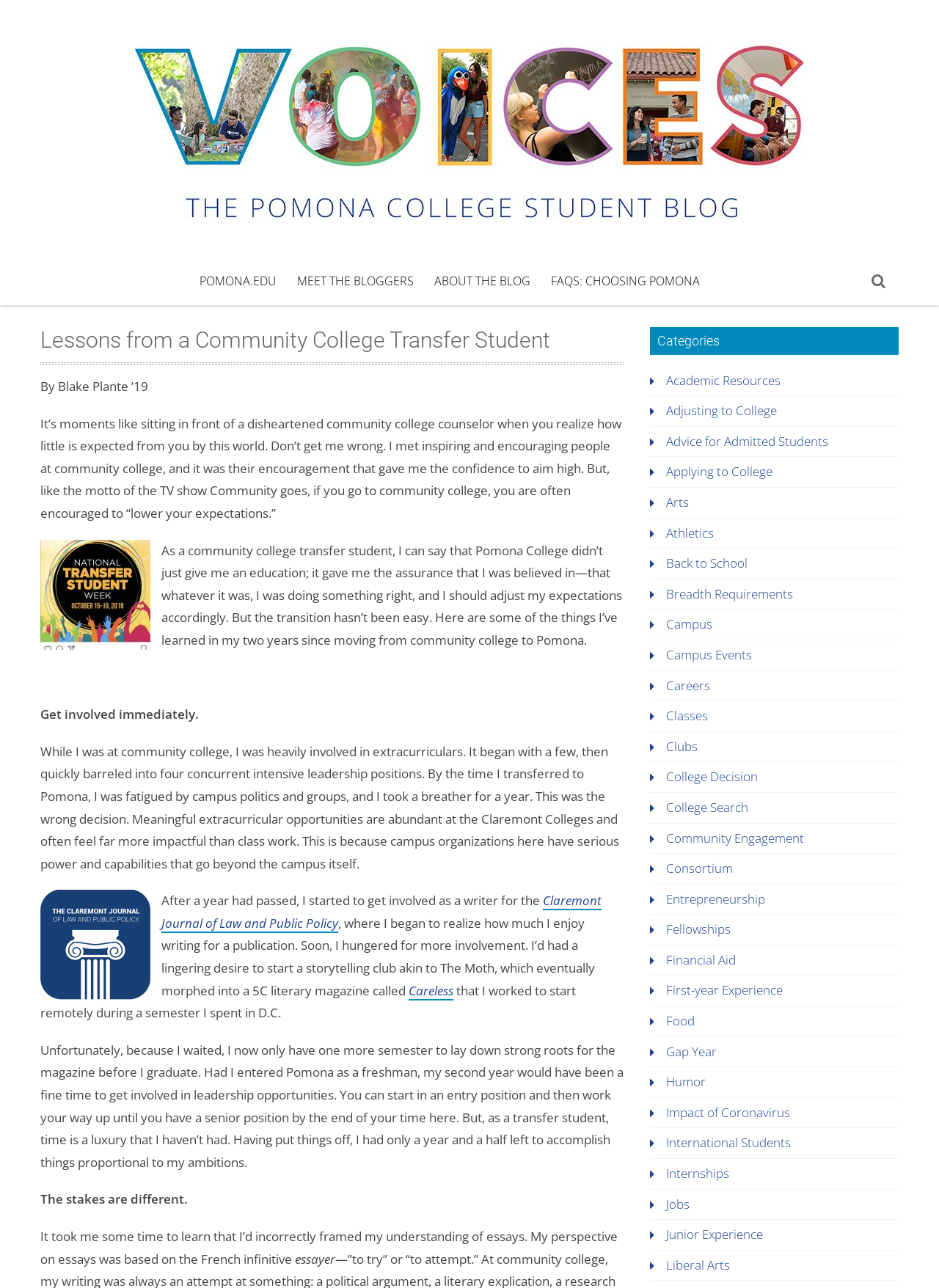What is the name of the literary magazine mentioned in the article?
Carefully analyze the image and provide a detailed answer to the question.

The name of the literary magazine can be found in the text '...a 5C literary magazine called Careless that I worked to start remotely during a semester I spent in D.C.', which is located in the middle of the article.